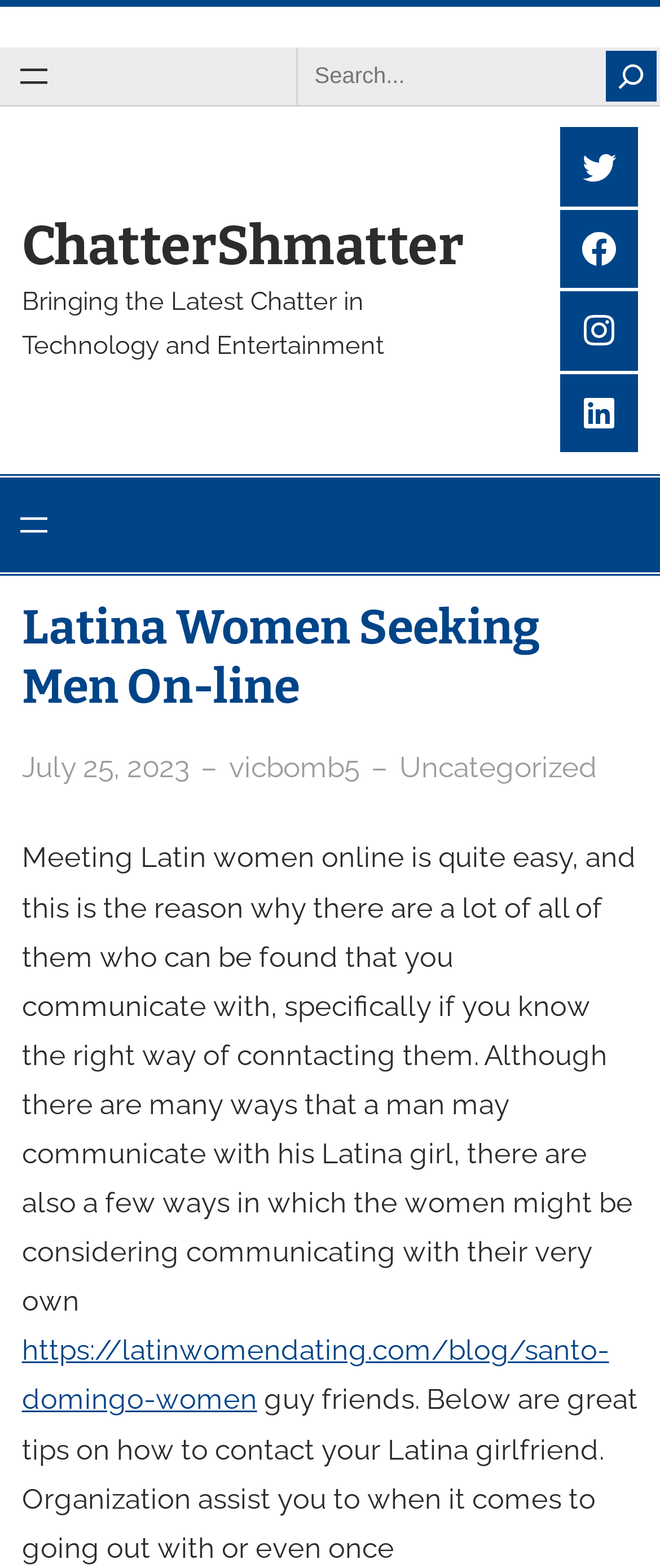How many paragraphs of text are there?
Can you provide a detailed and comprehensive answer to the question?

By examining the webpage's content, I found two paragraphs of text: one starting with 'Meeting Latin women online is quite easy...' and another starting with 'guy friends. Below are great tips on how to contact your Latina girlfriend...'. These two paragraphs are separated by a link.